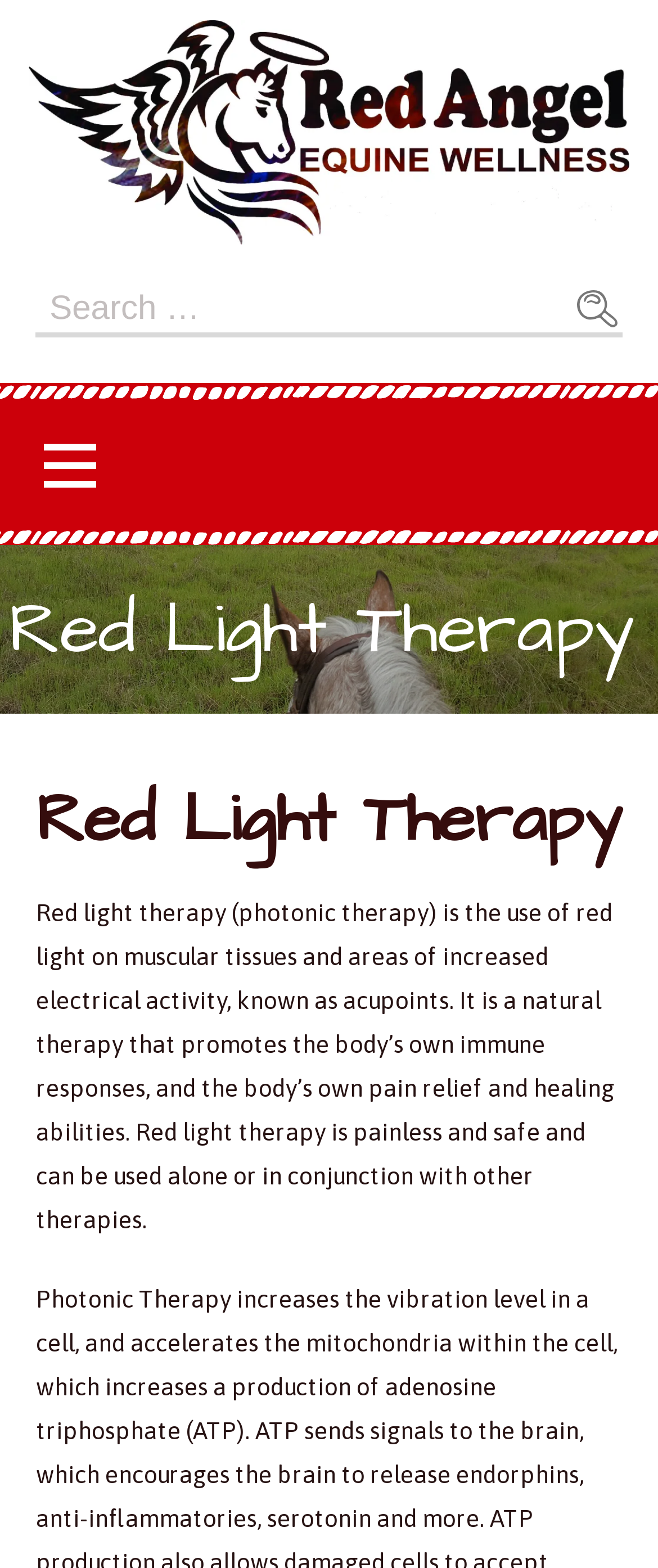Is the therapy painful?
Using the image, provide a concise answer in one word or a short phrase.

No